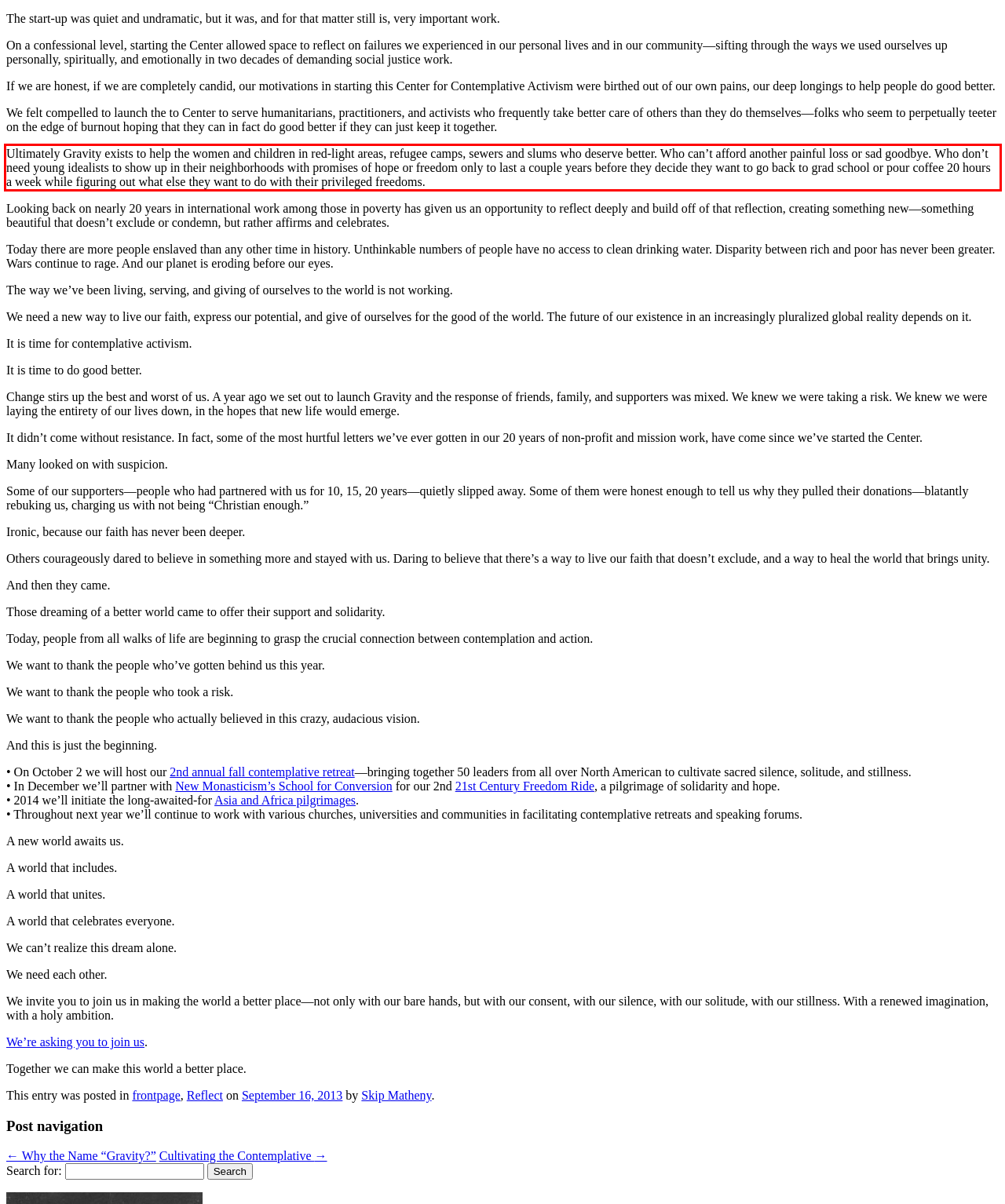You are provided with a screenshot of a webpage that includes a UI element enclosed in a red rectangle. Extract the text content inside this red rectangle.

Ultimately Gravity exists to help the women and children in red-light areas, refugee camps, sewers and slums who deserve better. Who can’t afford another painful loss or sad goodbye. Who don’t need young idealists to show up in their neighborhoods with promises of hope or freedom only to last a couple years before they decide they want to go back to grad school or pour coffee 20 hours a week while figuring out what else they want to do with their privileged freedoms.